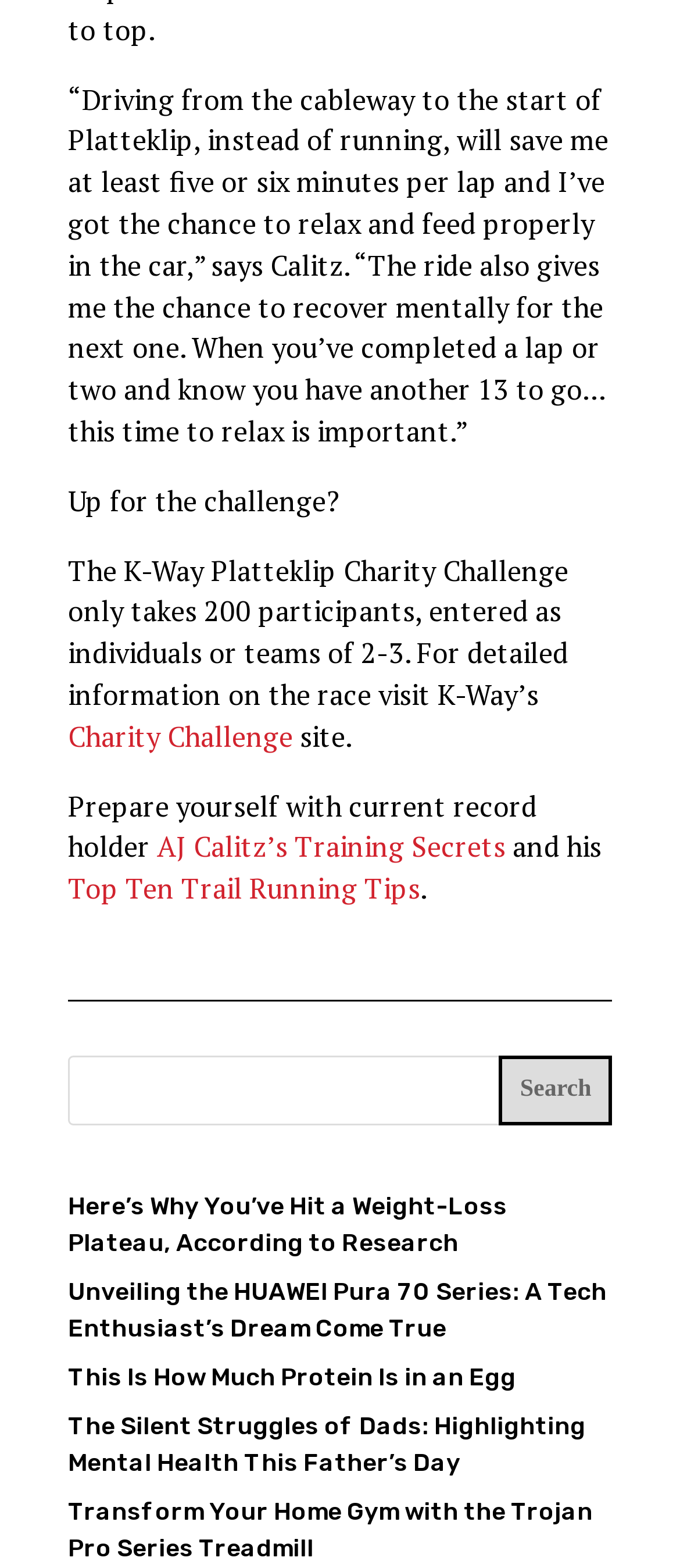Identify the bounding box coordinates of the part that should be clicked to carry out this instruction: "Read about why you’ve hit a weight-loss plateau".

[0.1, 0.76, 0.746, 0.802]